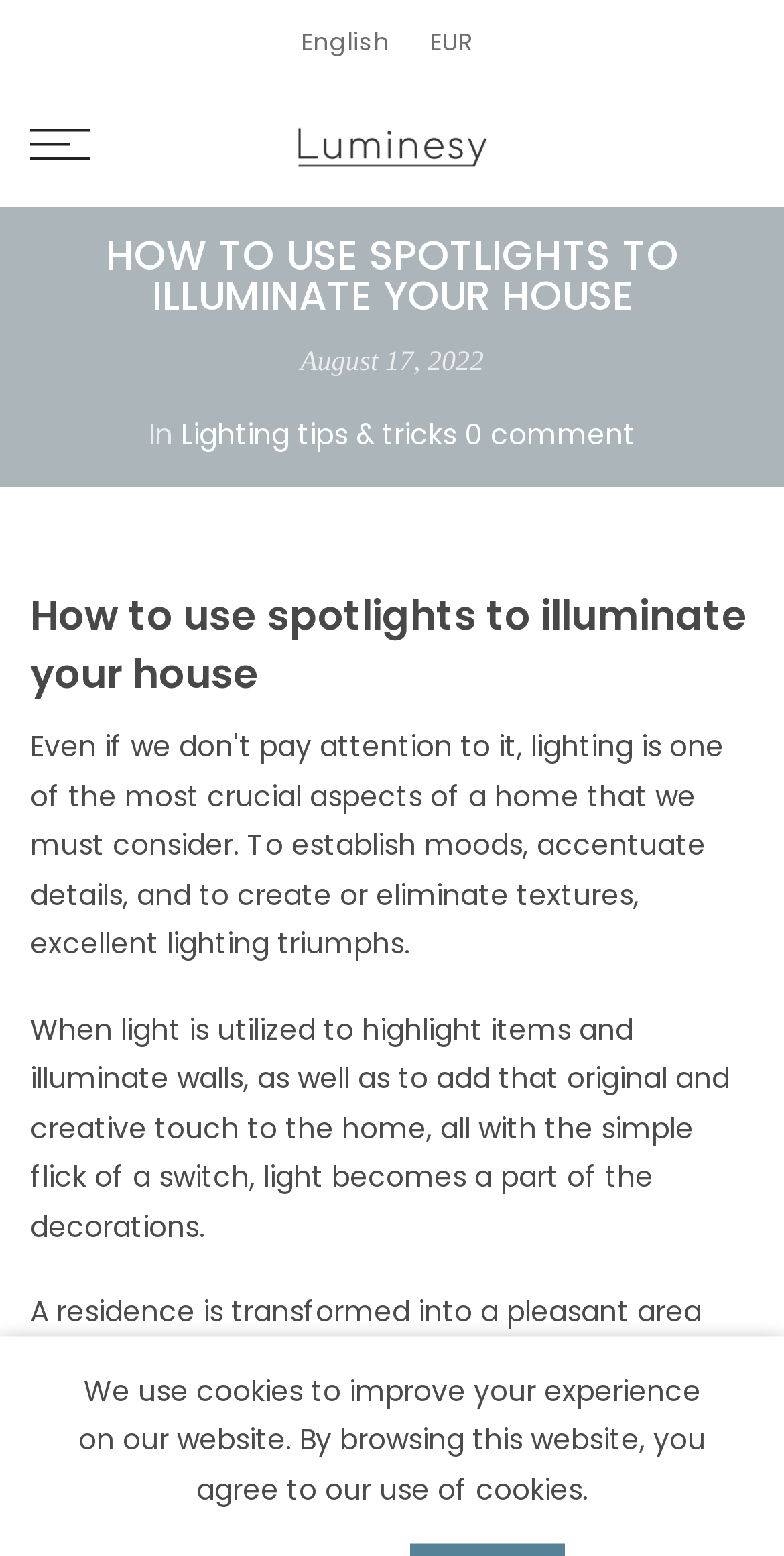Determine the bounding box coordinates for the area that needs to be clicked to fulfill this task: "Read article about lighting tips and tricks". The coordinates must be given as four float numbers between 0 and 1, i.e., [left, top, right, bottom].

[0.231, 0.266, 0.582, 0.291]